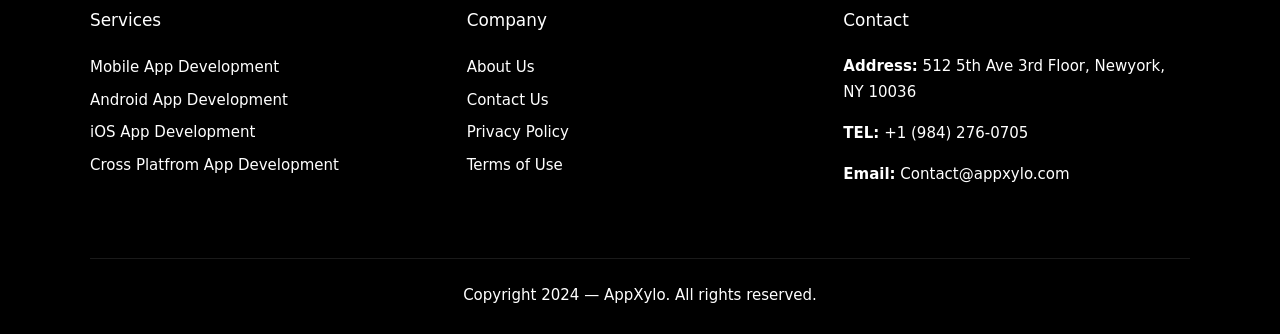Given the element description, predict the bounding box coordinates in the format (top-left x, top-left y, bottom-right x, bottom-right y), using floating point numbers between 0 and 1: Terms of Use

[0.365, 0.466, 0.44, 0.52]